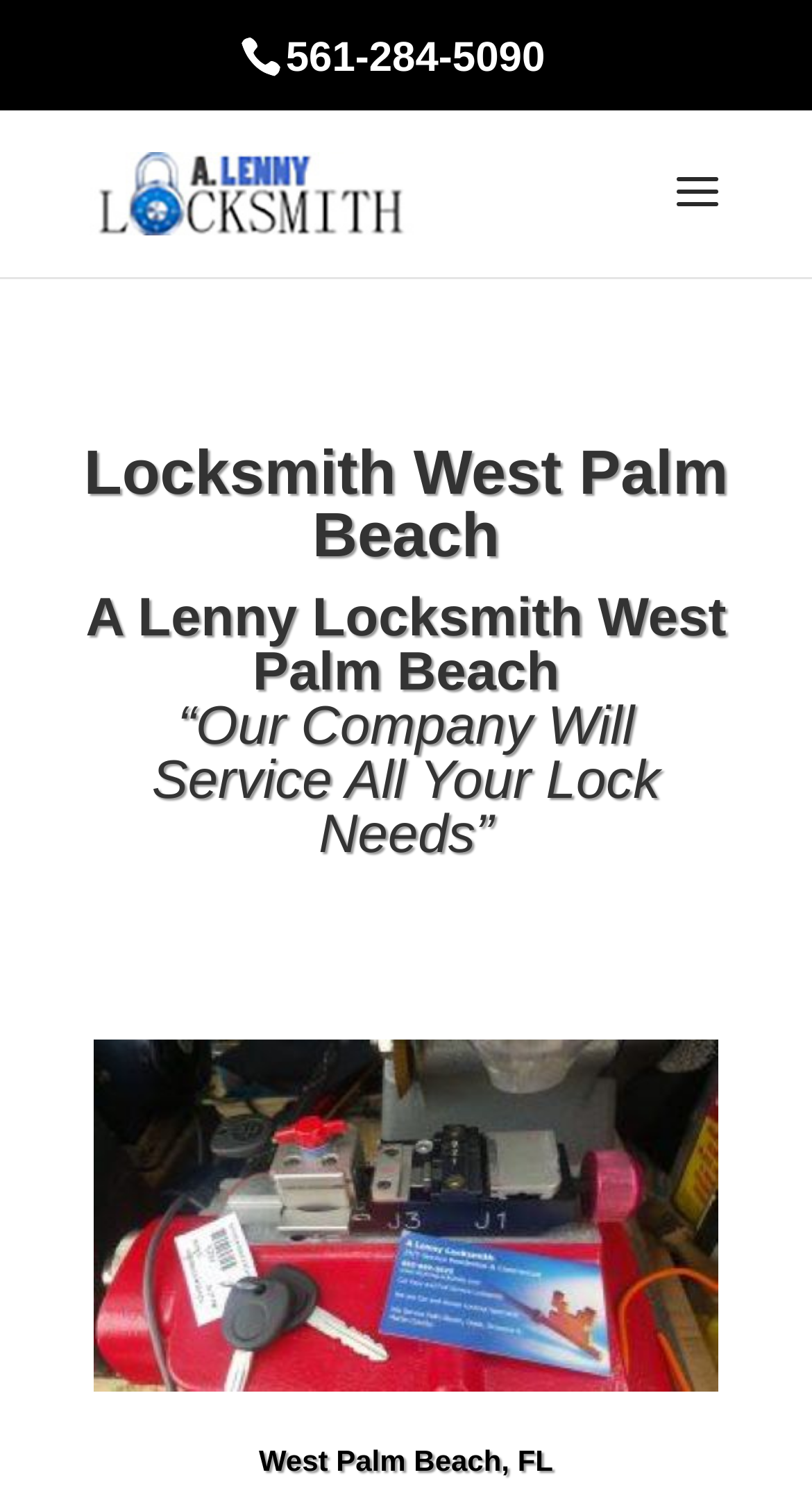Answer the question briefly using a single word or phrase: 
What is the phone number of the locksmith?

561-284-5090